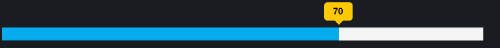Thoroughly describe the content and context of the image.

The image depicts a progress bar, visually representing a digital score or rating system. The bar is predominantly blue, indicating the current score's progress, and it shows a total score of 70, highlighted in a yellow bubble above the bar. This graphical element is often used to convey levels of satisfaction, performance, or completeness in a review or rating context. The background of the image is dark, which enhances the visibility of the progress bar and the score indicator, making it easy for viewers to assess the evaluation at a glance.